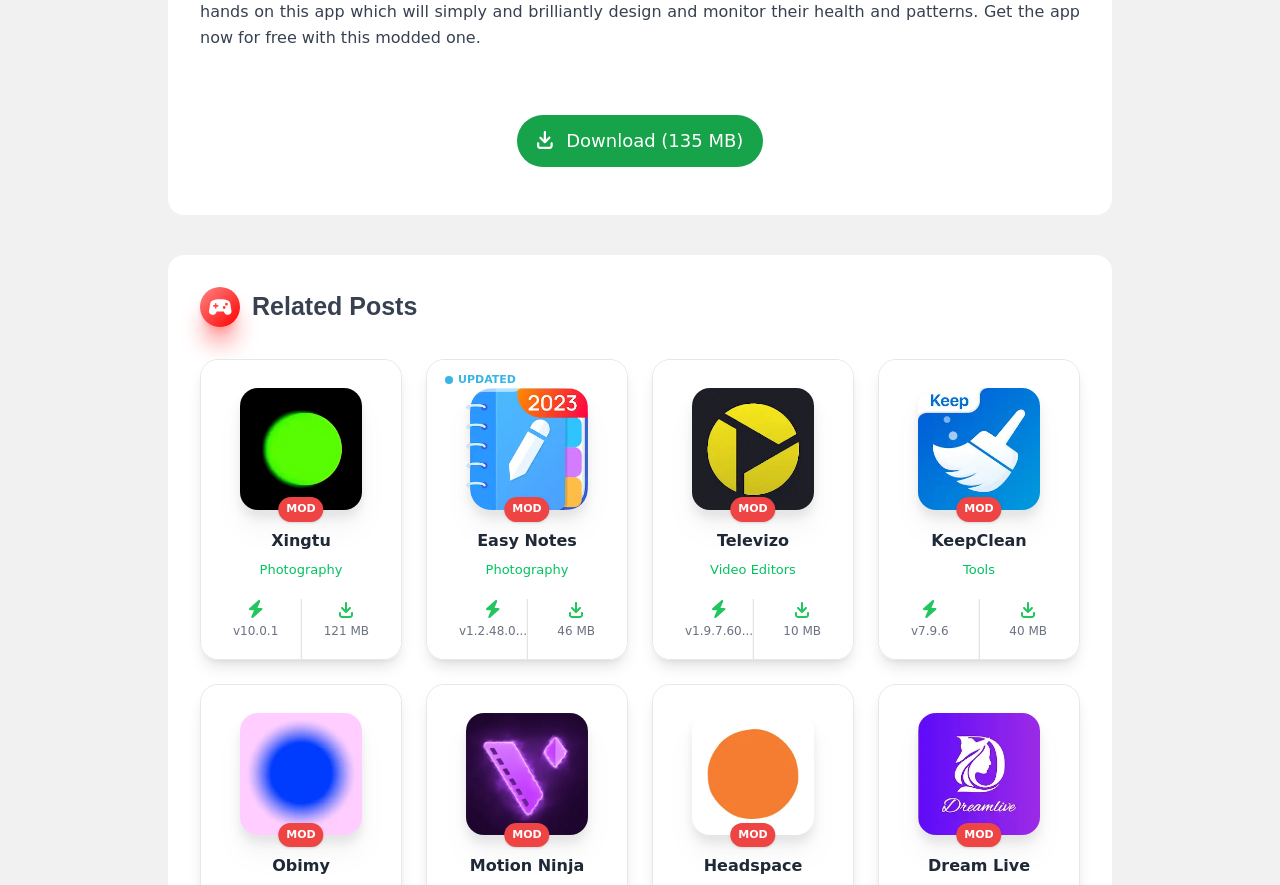Identify the bounding box coordinates of the area that should be clicked in order to complete the given instruction: "View Easy Notes details". The bounding box coordinates should be four float numbers between 0 and 1, i.e., [left, top, right, bottom].

[0.359, 0.599, 0.465, 0.623]